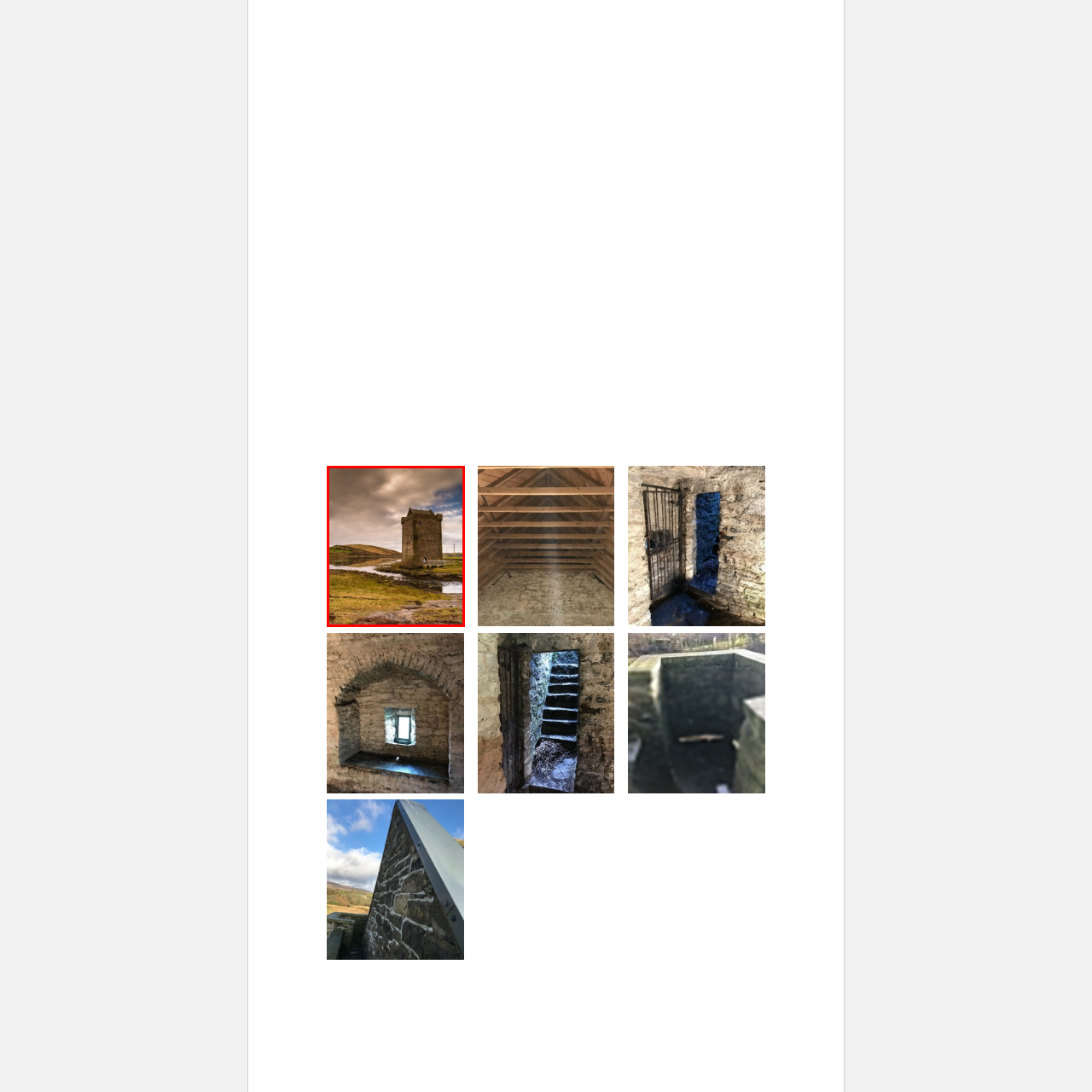Refer to the image encased in the red bounding box and answer the subsequent question with a single word or phrase:
Who built Rockfleet Castle?

Richard Burke